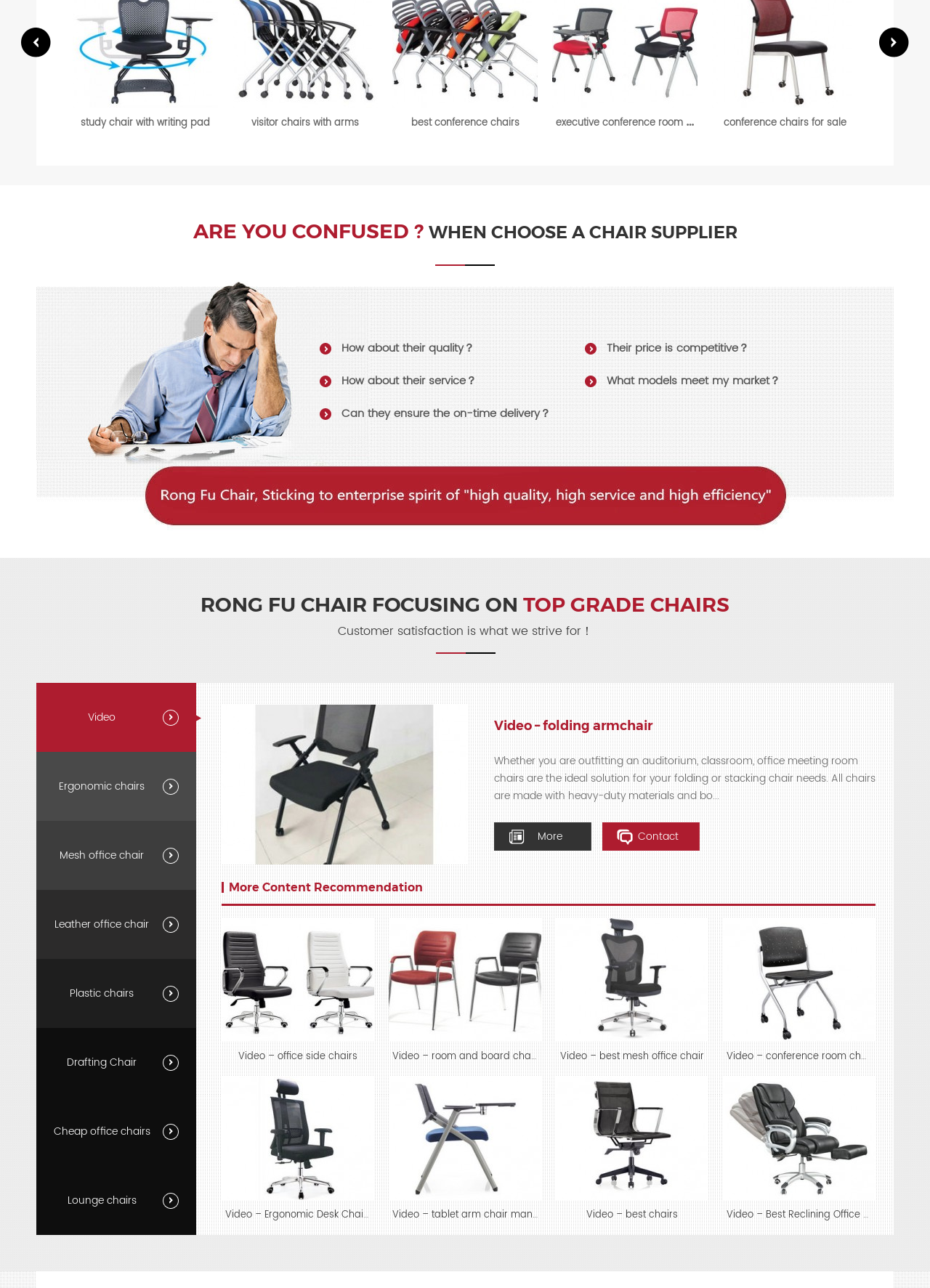Can you show the bounding box coordinates of the region to click on to complete the task described in the instruction: "Watch the 'Video – folding armchair' video"?

[0.238, 0.547, 0.504, 0.671]